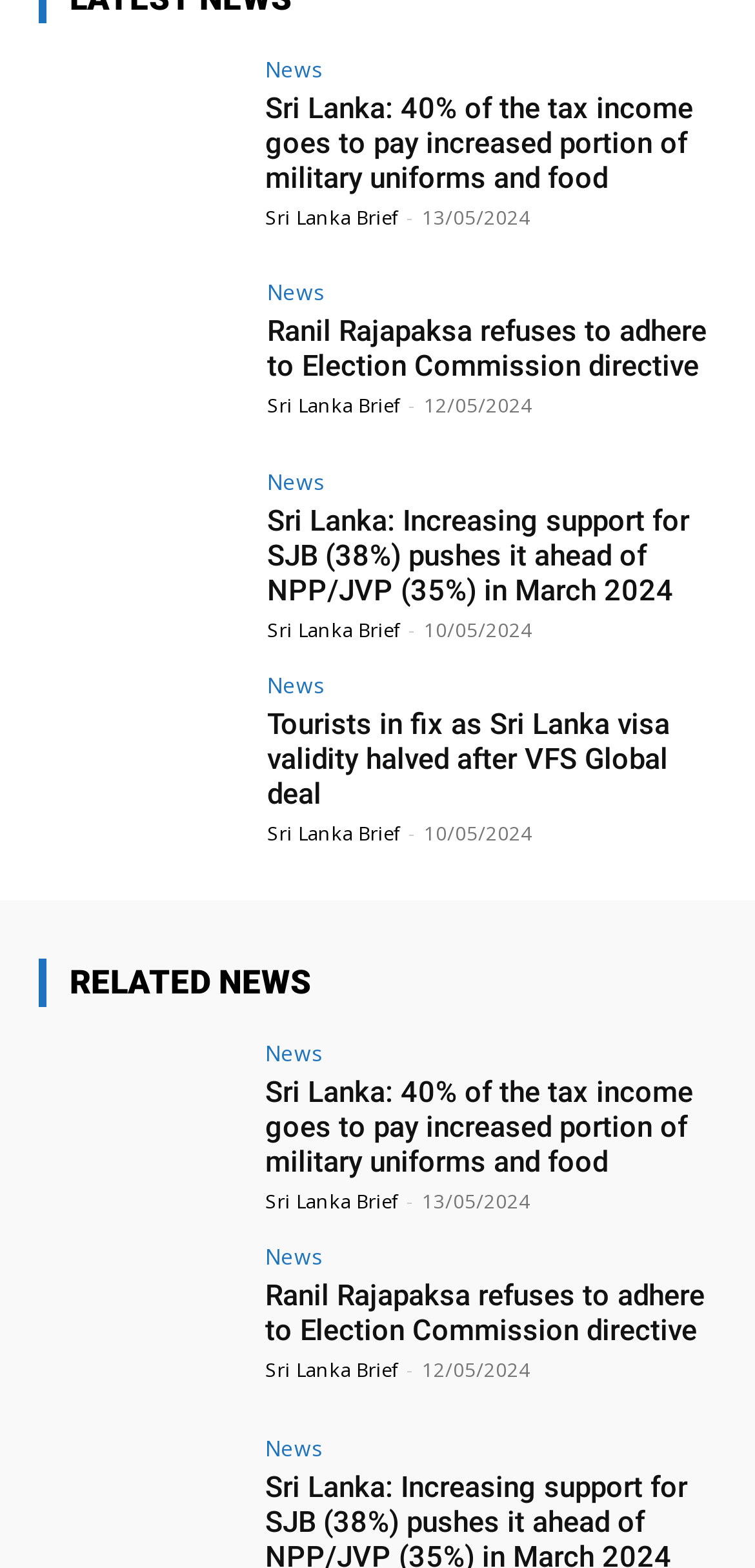Determine the bounding box coordinates of the region that needs to be clicked to achieve the task: "Explore Sri Lanka Brief".

[0.351, 0.129, 0.526, 0.147]